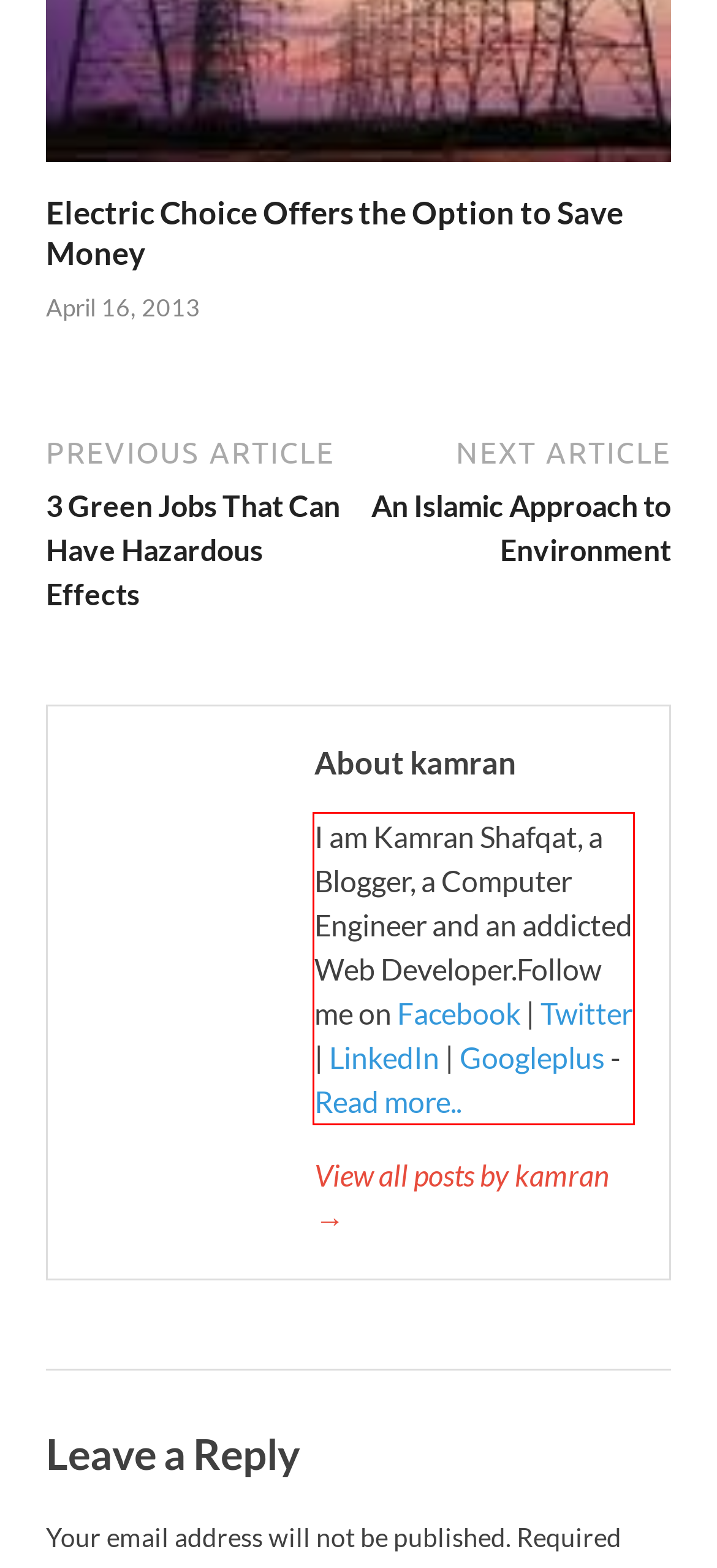Examine the screenshot of the webpage, locate the red bounding box, and perform OCR to extract the text contained within it.

I am Kamran Shafqat, a Blogger, a Computer Engineer and an addicted Web Developer.Follow me on Facebook | Twitter | LinkedIn | Googleplus - Read more..